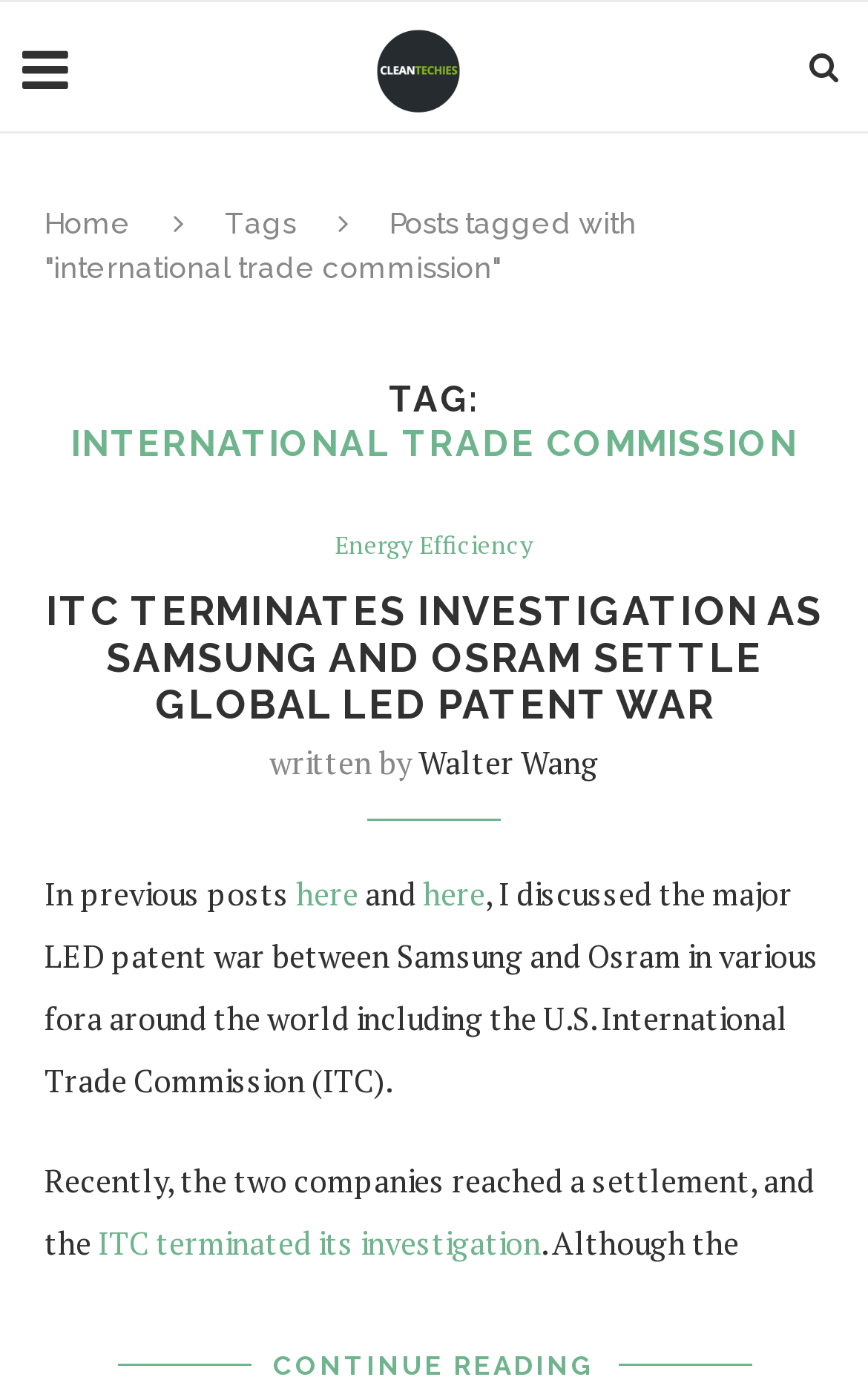Find the bounding box coordinates of the clickable element required to execute the following instruction: "Check the previous posts". Provide the coordinates as four float numbers between 0 and 1, i.e., [left, top, right, bottom].

[0.341, 0.622, 0.413, 0.653]